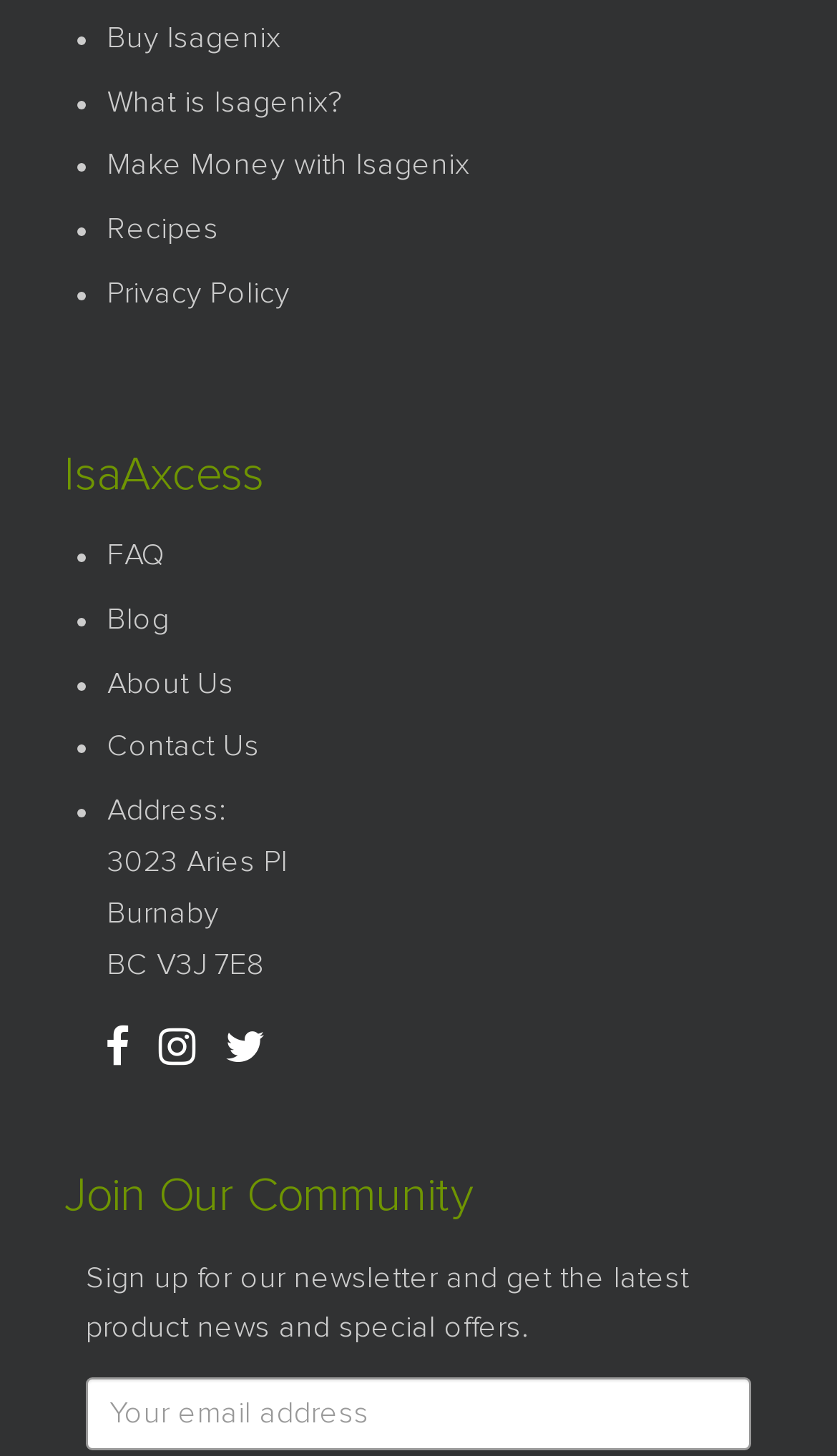Locate the bounding box coordinates of the clickable area needed to fulfill the instruction: "Read Entertainment News".

None